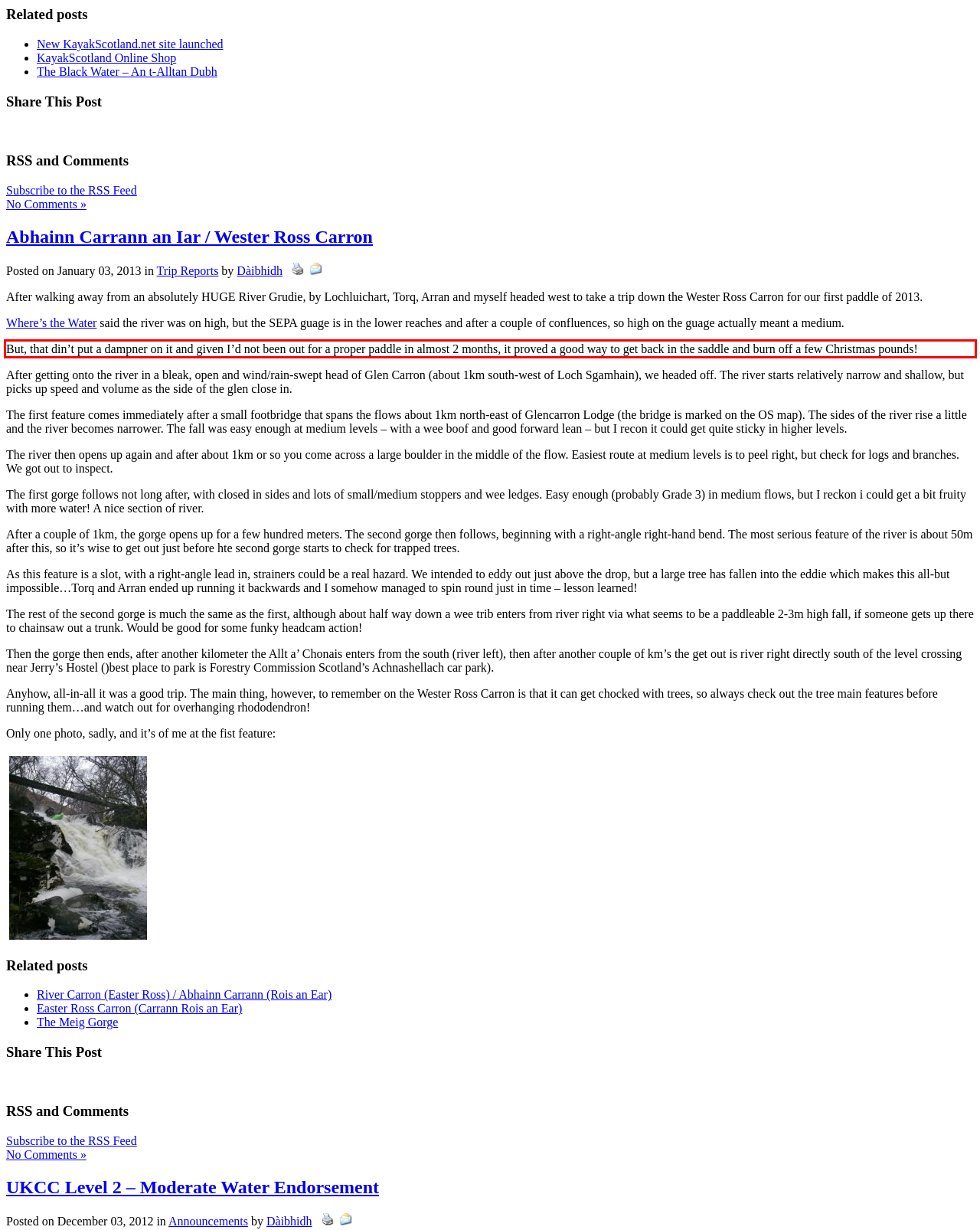View the screenshot of the webpage and identify the UI element surrounded by a red bounding box. Extract the text contained within this red bounding box.

But, that din’t put a dampner on it and given I’d not been out for a proper paddle in almost 2 months, it proved a good way to get back in the saddle and burn off a few Christmas pounds!